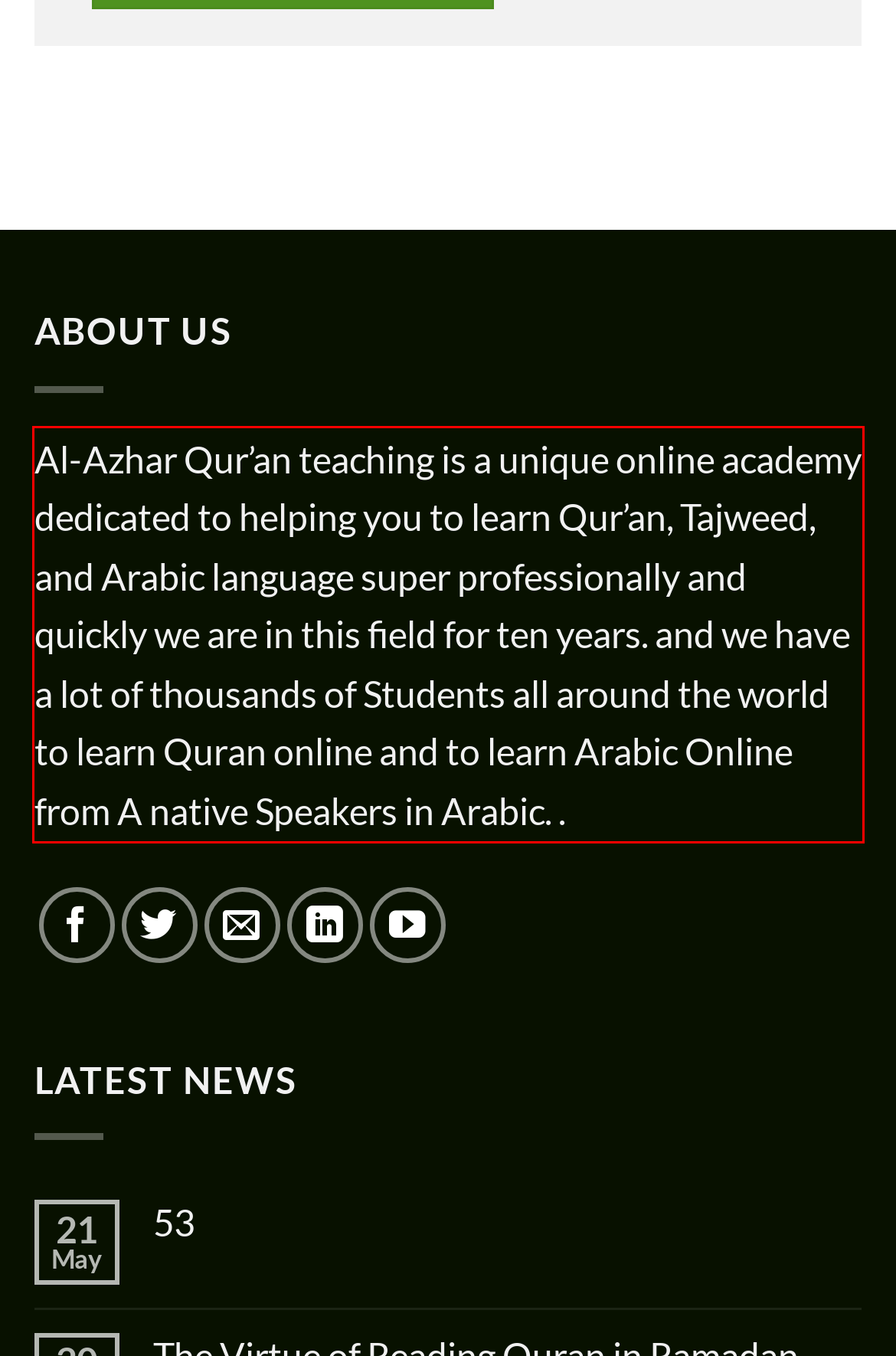Given the screenshot of a webpage, identify the red rectangle bounding box and recognize the text content inside it, generating the extracted text.

Al-Azhar Qur’an teaching is a unique online academy dedicated to helping you to learn Qur’an, Tajweed, and Arabic language super professionally and quickly we are in this field for ten years. and we have a lot of thousands of Students all around the world to learn Quran online and to learn Arabic Online from A native Speakers in Arabic. .